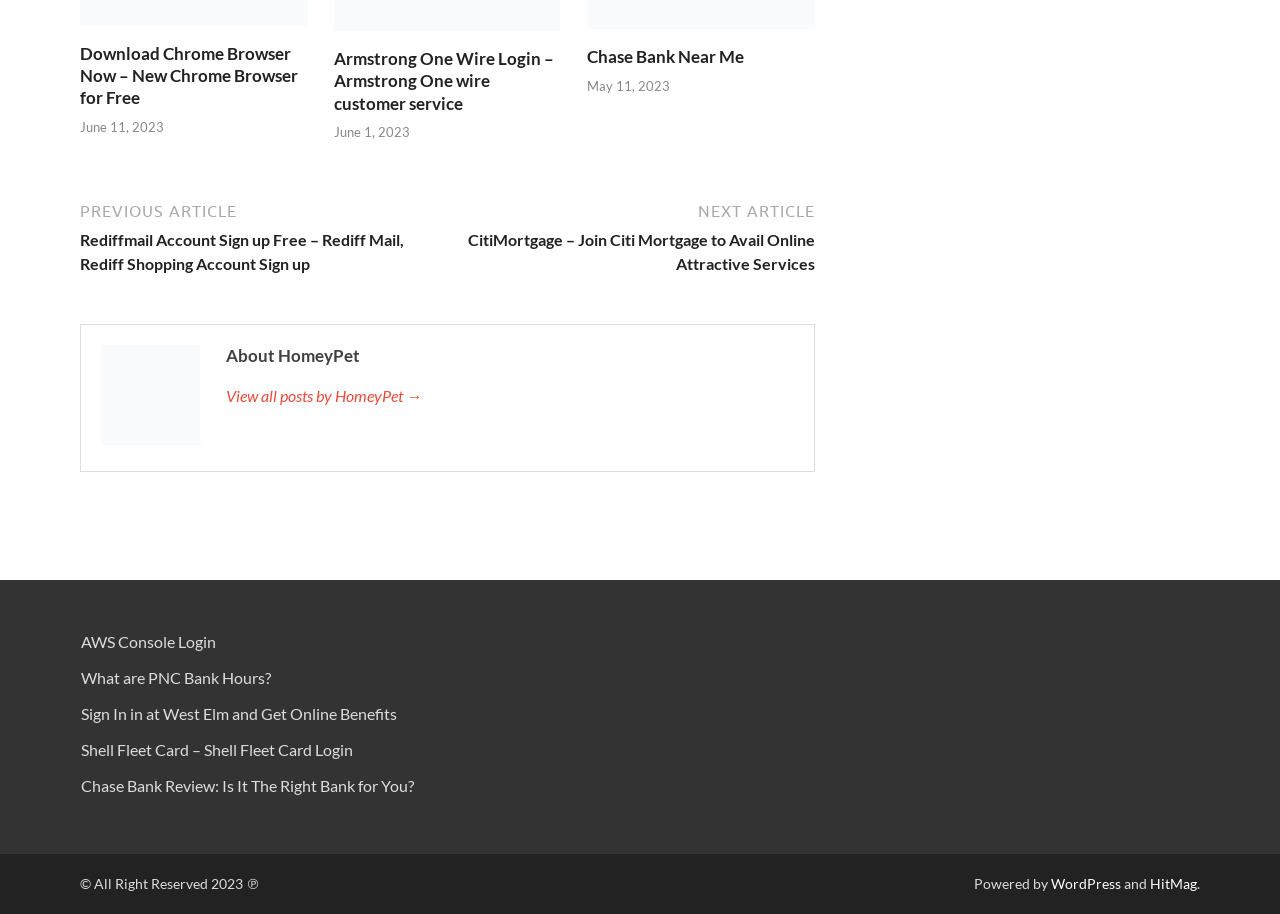How many links are there in the complementary section?
Provide an in-depth answer to the question, covering all aspects.

I counted the links under the complementary section and found five links: 'AWS Console Login', 'What are PNC Bank Hours?', 'Sign In in at West Elm and Get Online Benefits', 'Shell Fleet Card – Shell Fleet Card Login', and 'Chase Bank Review: Is It The Right Bank for You?'.